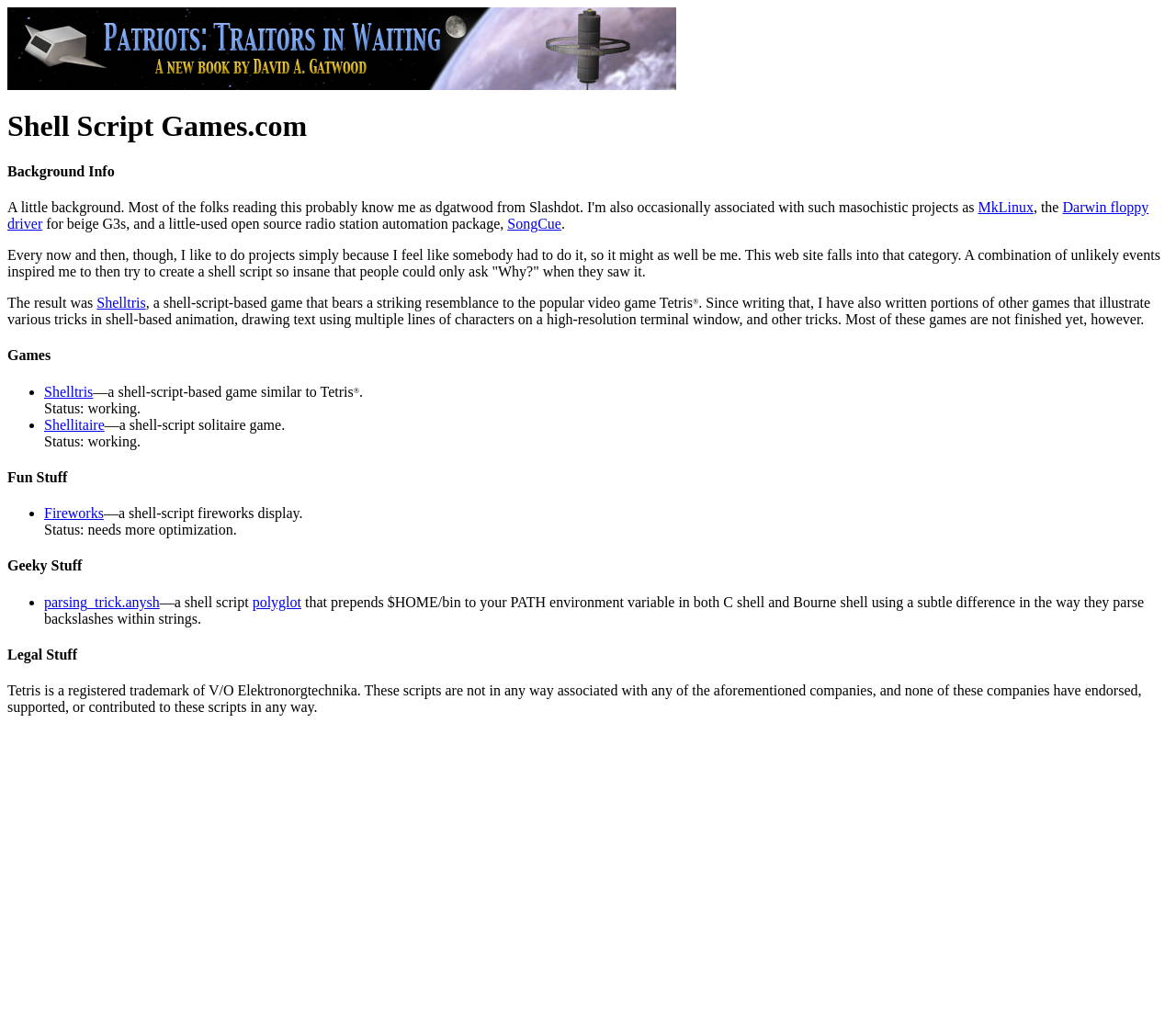Determine the bounding box coordinates of the clickable element to achieve the following action: 'Click on the Shelltris link'. Provide the coordinates as four float values between 0 and 1, formatted as [left, top, right, bottom].

[0.082, 0.29, 0.124, 0.306]